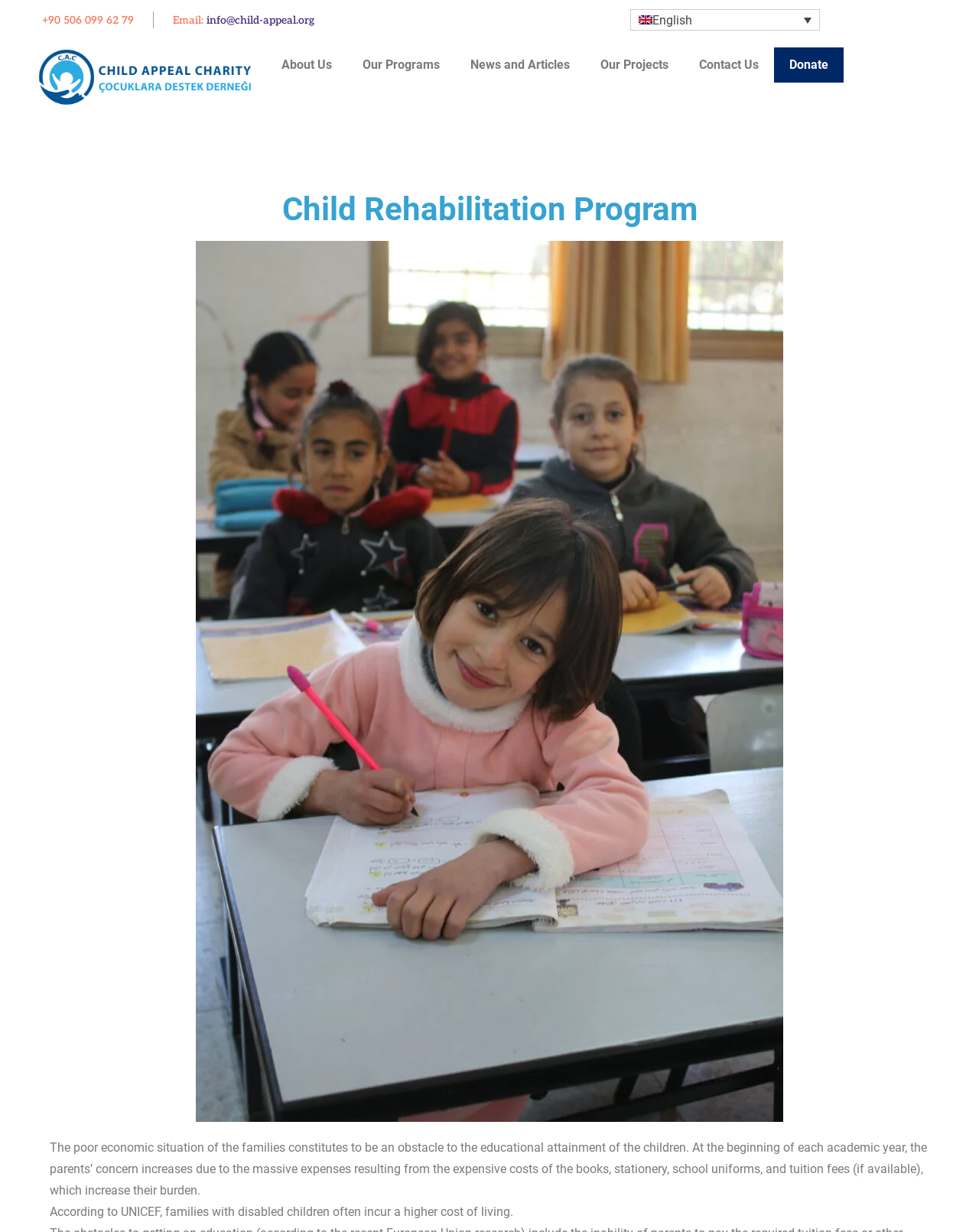Detail the various sections and features present on the webpage.

The webpage is about the Child Rehabilitation Program, which is part of the Child Appeal Charity. At the top left corner, there is a phone number '+90 506 099 62 79' and an email address 'info@child-appeal.org' next to it. Below these contact details, there is a row of navigation links, including 'About Us', 'Our Programs', 'News and Articles', 'Our Projects', 'Contact Us', and 'Donate'.

The main content of the webpage is divided into two sections. On the left side, there is a heading 'Child Rehabilitation Program' followed by a large image with the Arabic text 'تأهيل الطفل'. On the right side, there is a block of text that explains the challenges faced by families in providing education to their children due to economic constraints. The text also cites a statistic from UNICEF about the higher cost of living for families with disabled children.

At the top right corner, there is a language selection link 'English'. There is also a small icon link at the top left corner, but its purpose is not clear. Overall, the webpage has a simple and clean layout, with a focus on conveying information about the Child Rehabilitation Program.